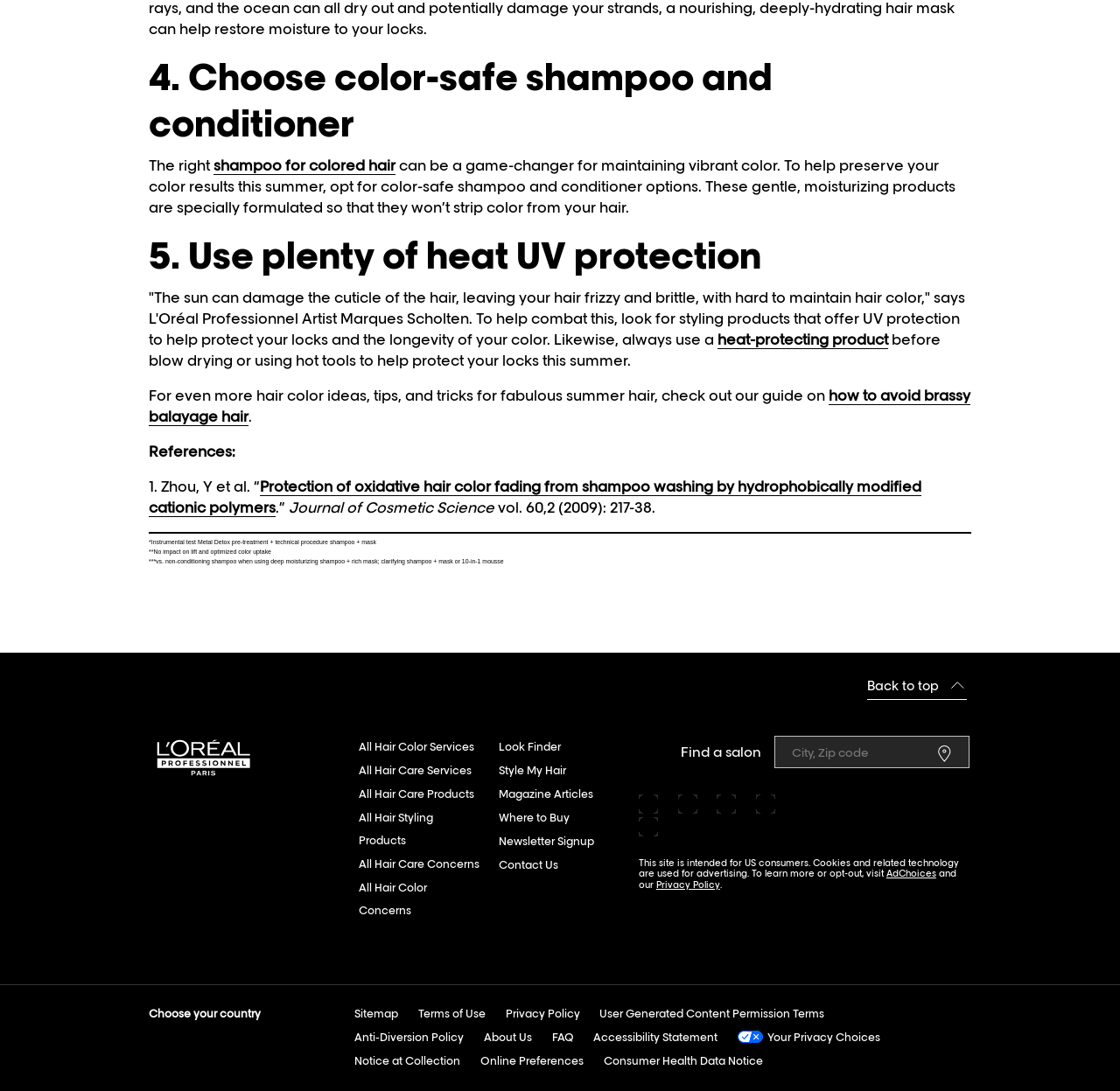Can you specify the bounding box coordinates for the region that should be clicked to fulfill this instruction: "Click the button".

None